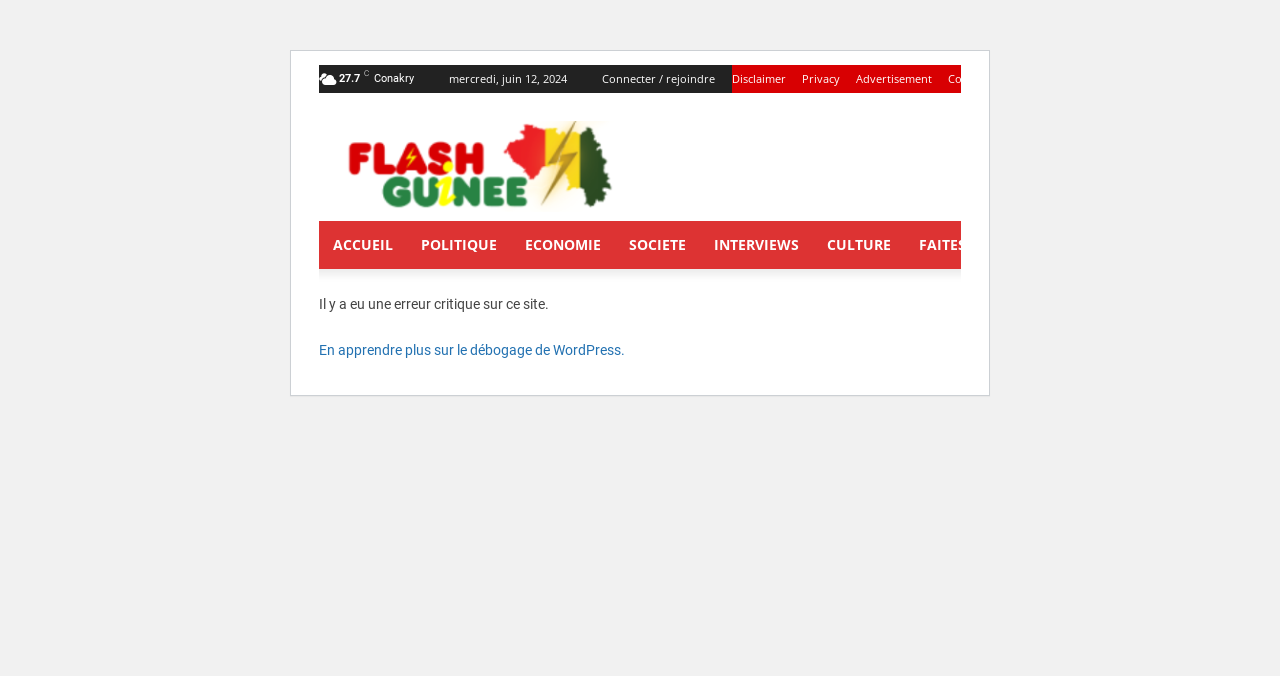Locate the bounding box coordinates of the clickable area needed to fulfill the instruction: "Go to ACCUEIL".

[0.249, 0.327, 0.318, 0.398]